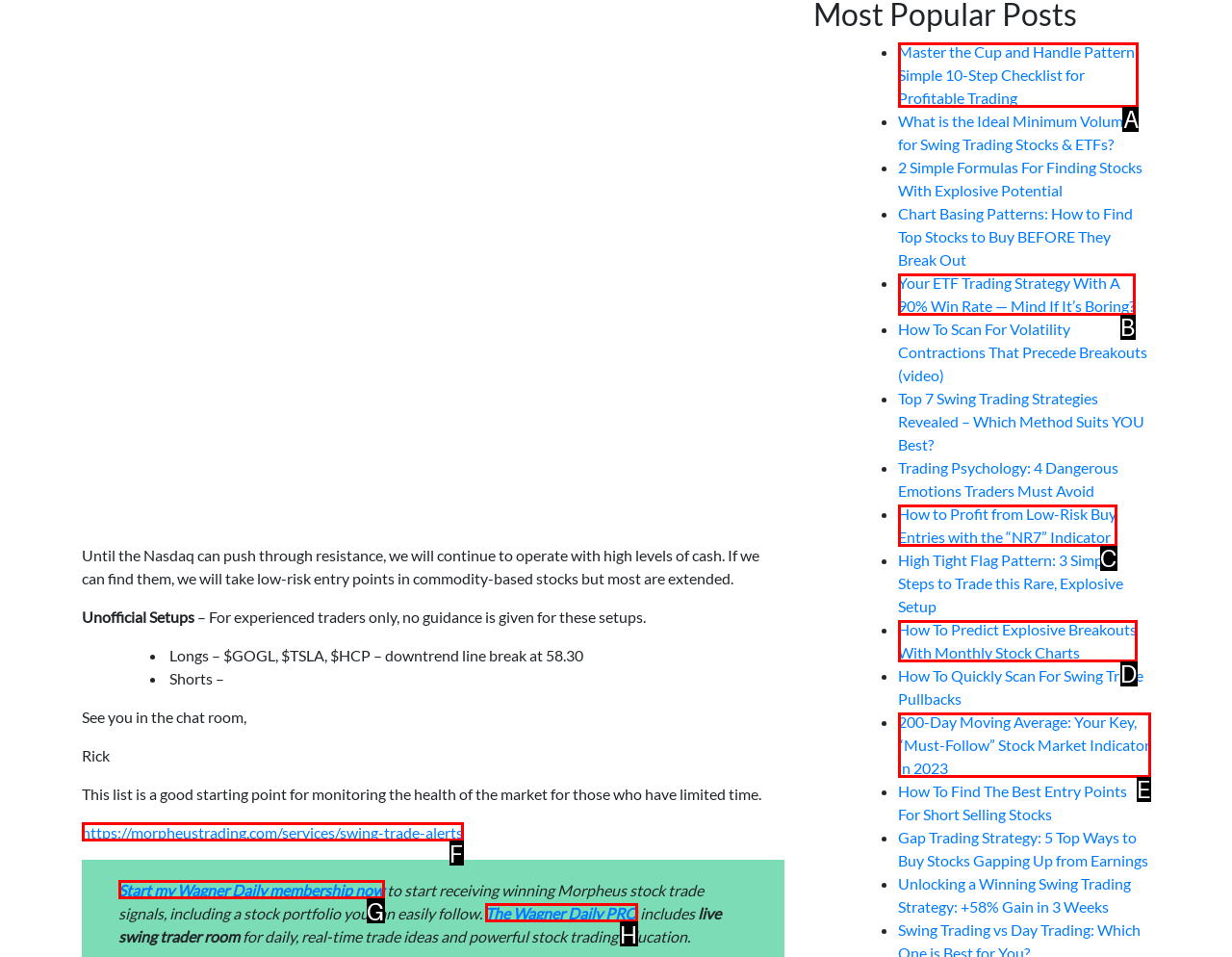Pick the right letter to click to achieve the task: Follow the link to master the Cup and Handle Pattern
Answer with the letter of the correct option directly.

A